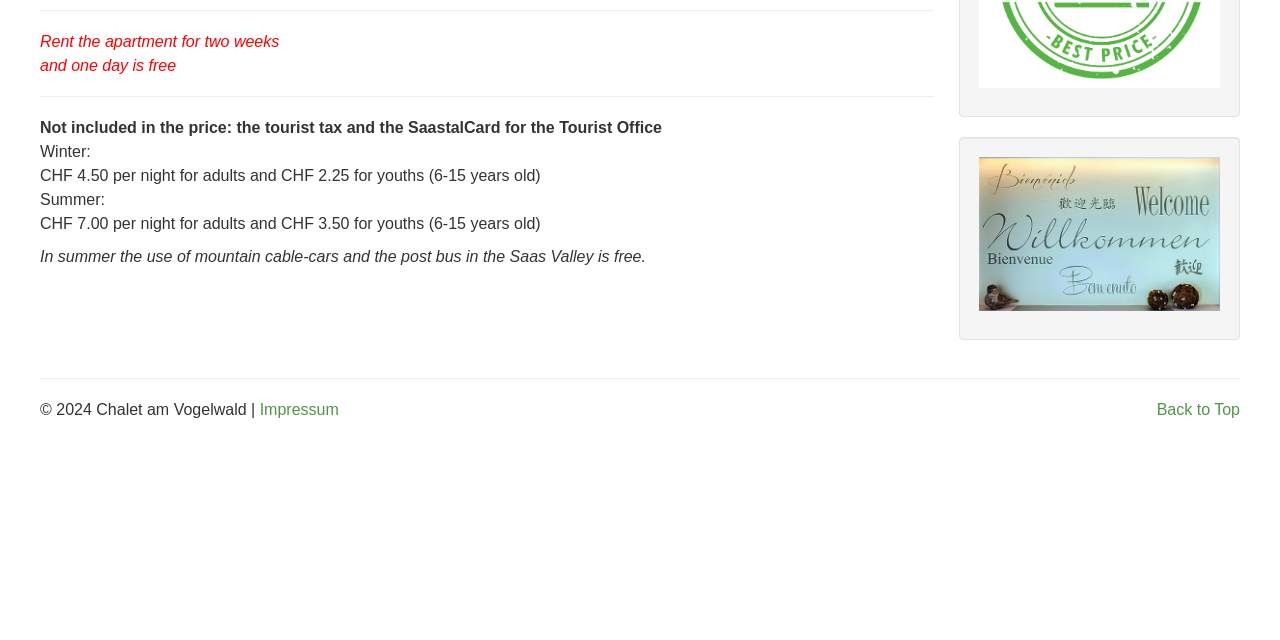Determine the bounding box coordinates of the UI element described by: "Impressum".

[0.203, 0.626, 0.265, 0.652]